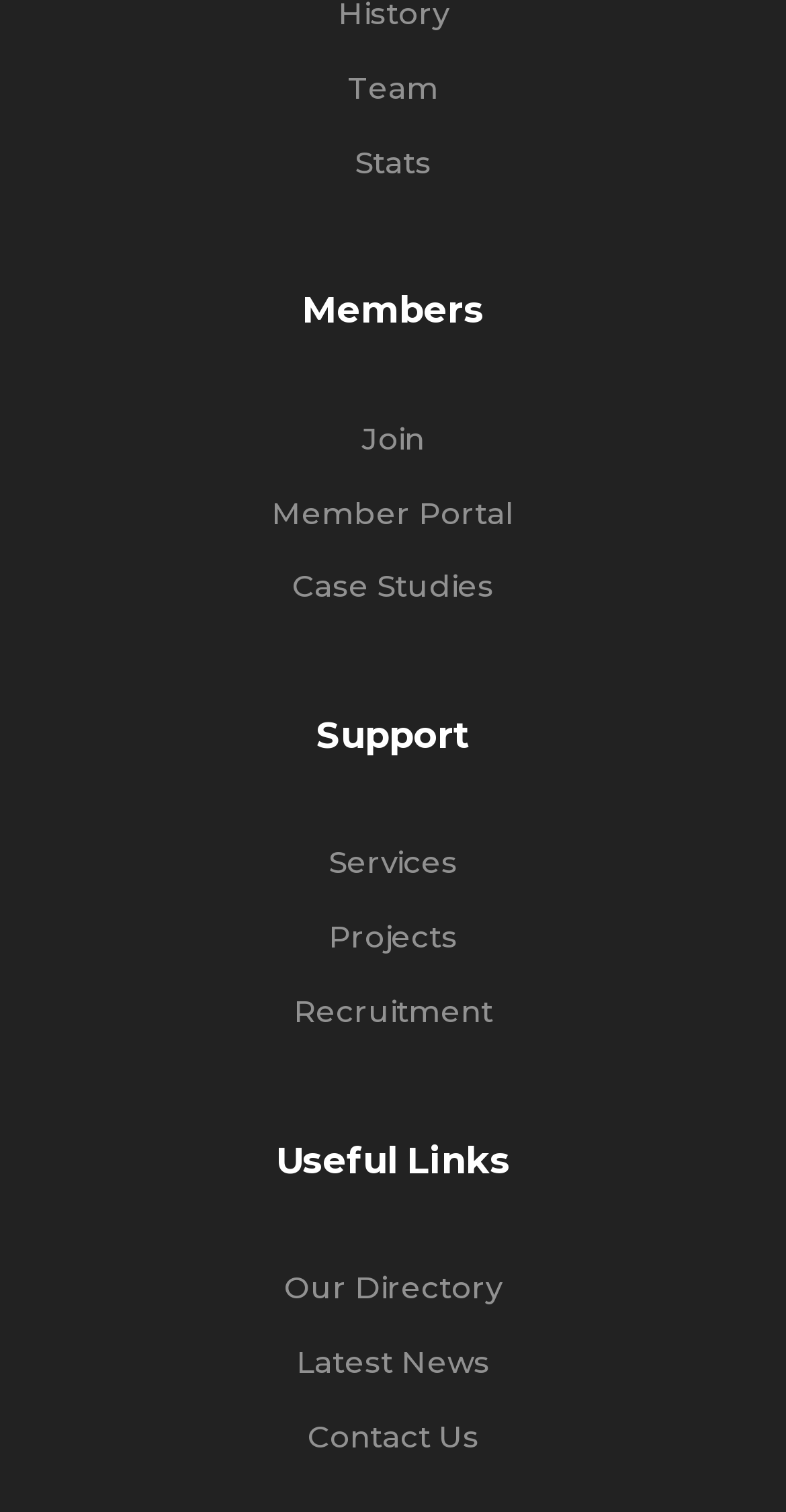For the element described, predict the bounding box coordinates as (top-left x, top-left y, bottom-right x, bottom-right y). All values should be between 0 and 1. Element description: Latest News

[0.377, 0.888, 0.623, 0.913]